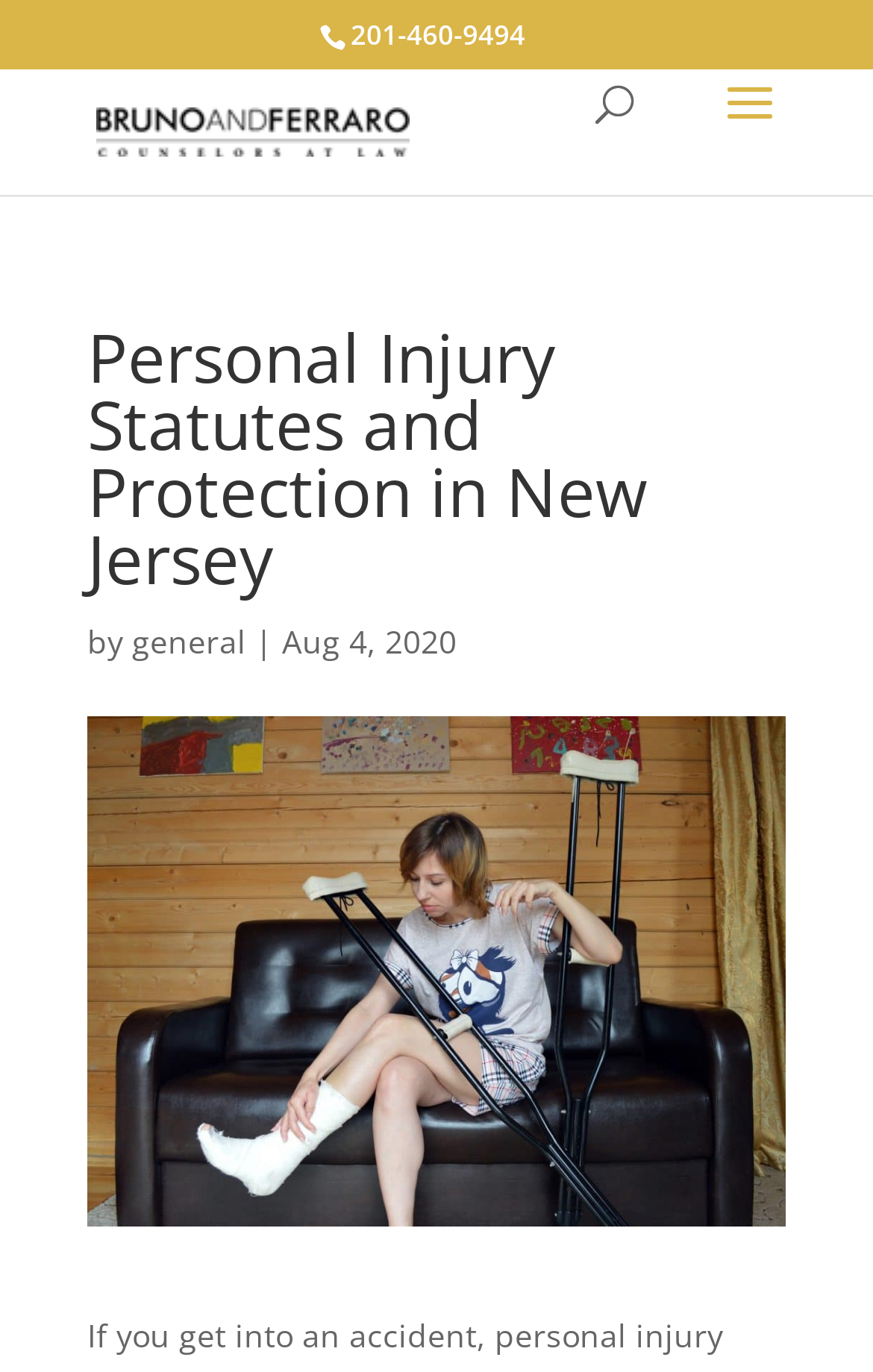Could you identify the text that serves as the heading for this webpage?

Personal Injury Statutes and Protection in New Jersey